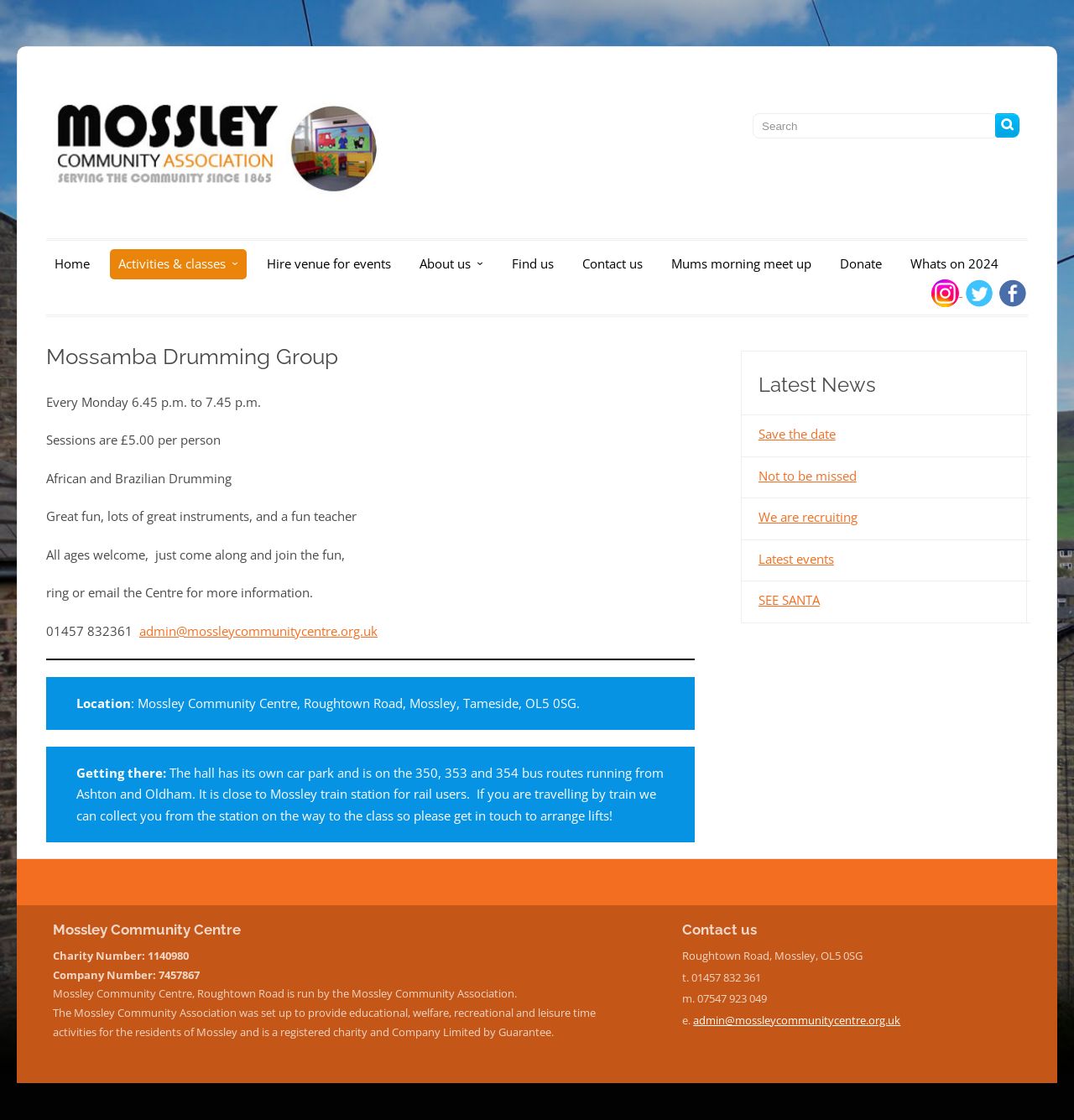Use a single word or phrase to answer the question: 
What is the cost of a drumming session?

£5.00 per person